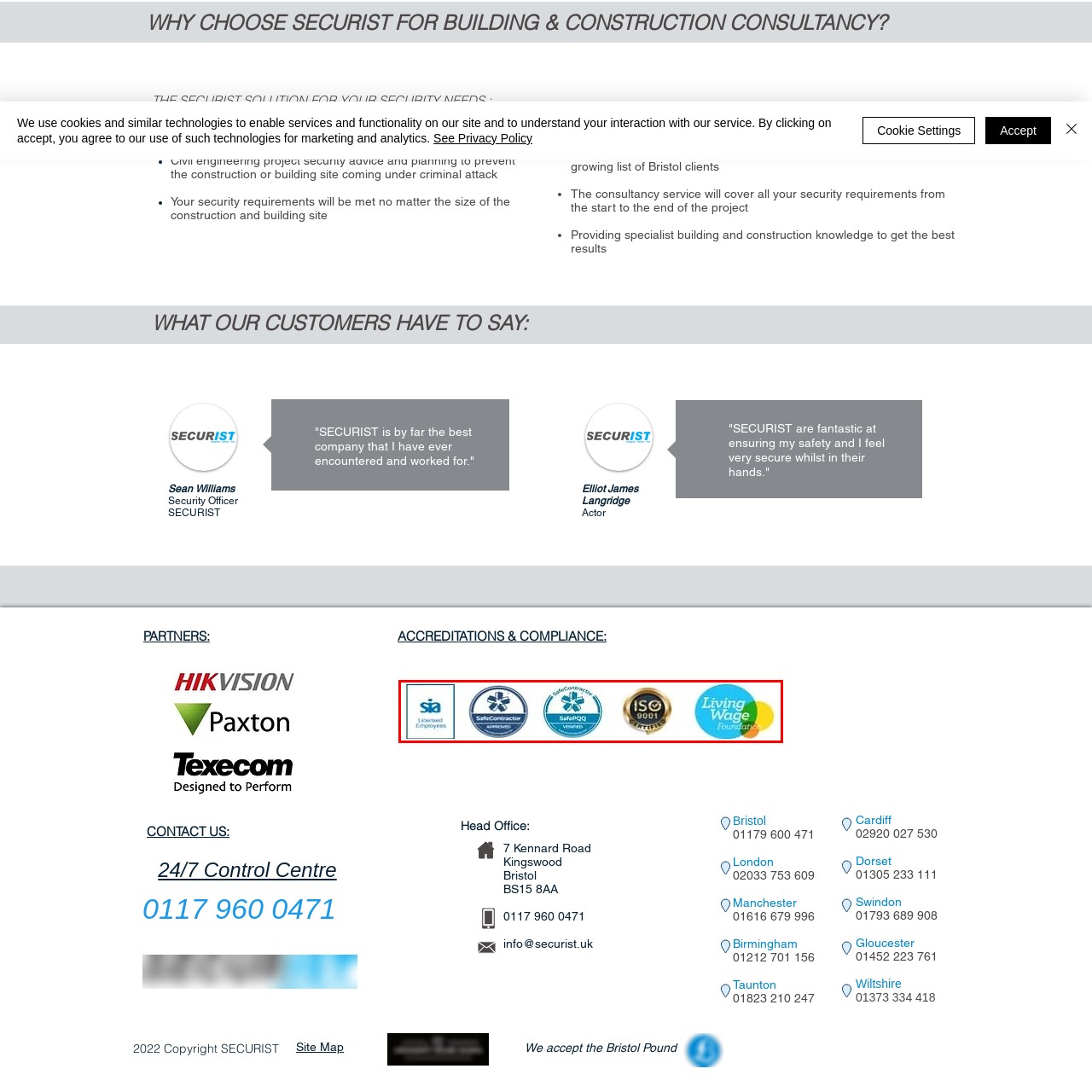Give a detailed account of the picture within the red bounded area.

The image showcases a series of professional accreditation and certification logos related to safety and compliance in the construction and security sectors. From left to right, the logos include:

1. **SIA**: Signifying that the organization employs licensed personnel, highlighting their commitment to qualified and certified staff.
2. **SafeContractor**: Indicating accreditation as a SafeContractor, which shows a company’s dedication to maintaining safety standards and practices.
3. **SafePQQ**: This logo reflects compliance with the SafePQQ assessment, enhancing the credibility of their safety protocols.
4. **ISO 9001**: A symbol of quality management standards recognized globally, representing the organization's commitment to consistent service quality and customer satisfaction.
5. **Living Wage Foundation**: This logo emphasizes the organization's commitment to paying a living wage, ensuring fair compensation for all employees.

Together, these logos demonstrate the organization's focus on security, safety, quality, and ethical labor practices within the construction and building consultancy industry.